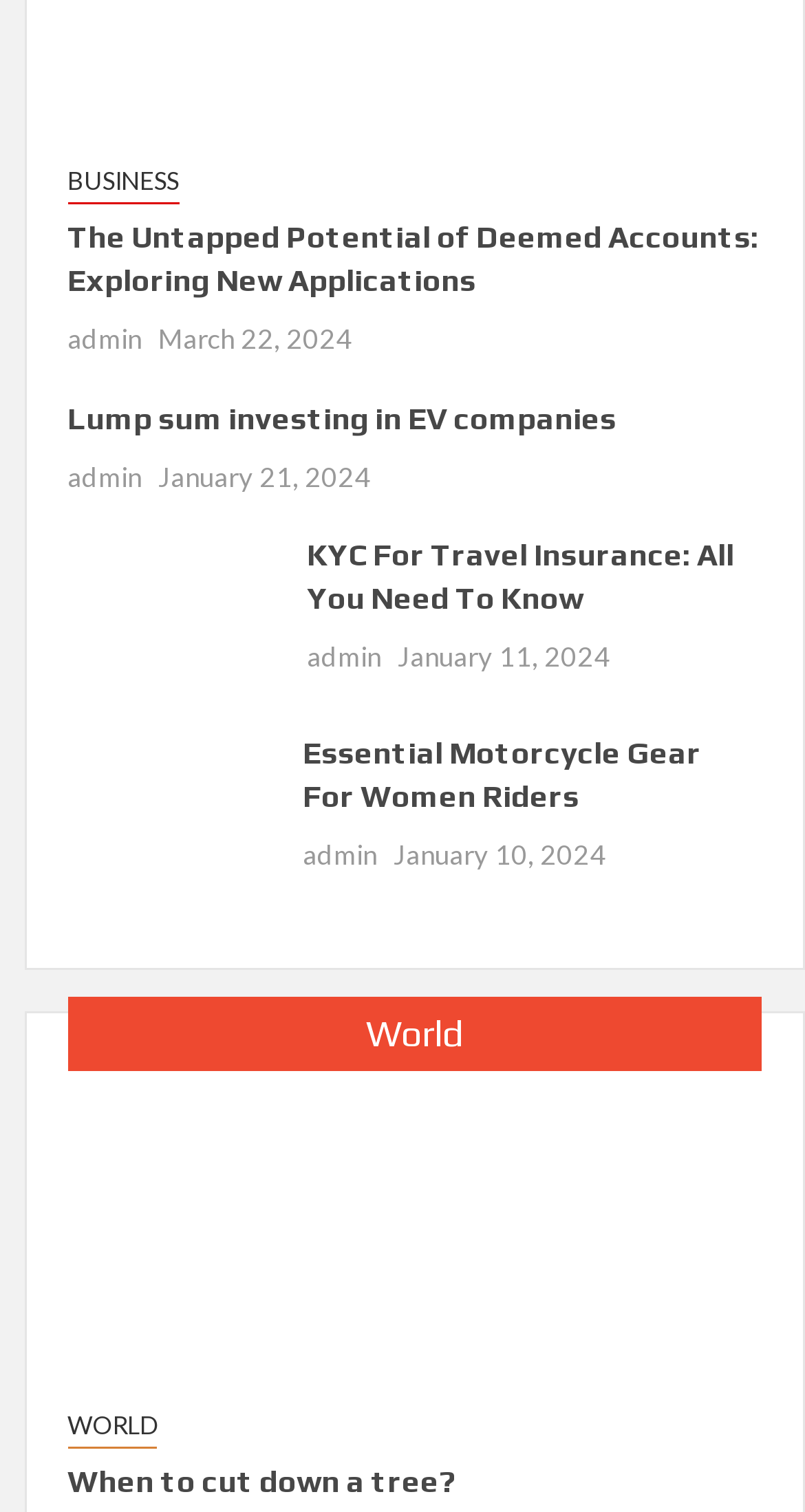Who is the author of the article 'Lump sum investing in EV companies'? Analyze the screenshot and reply with just one word or a short phrase.

admin